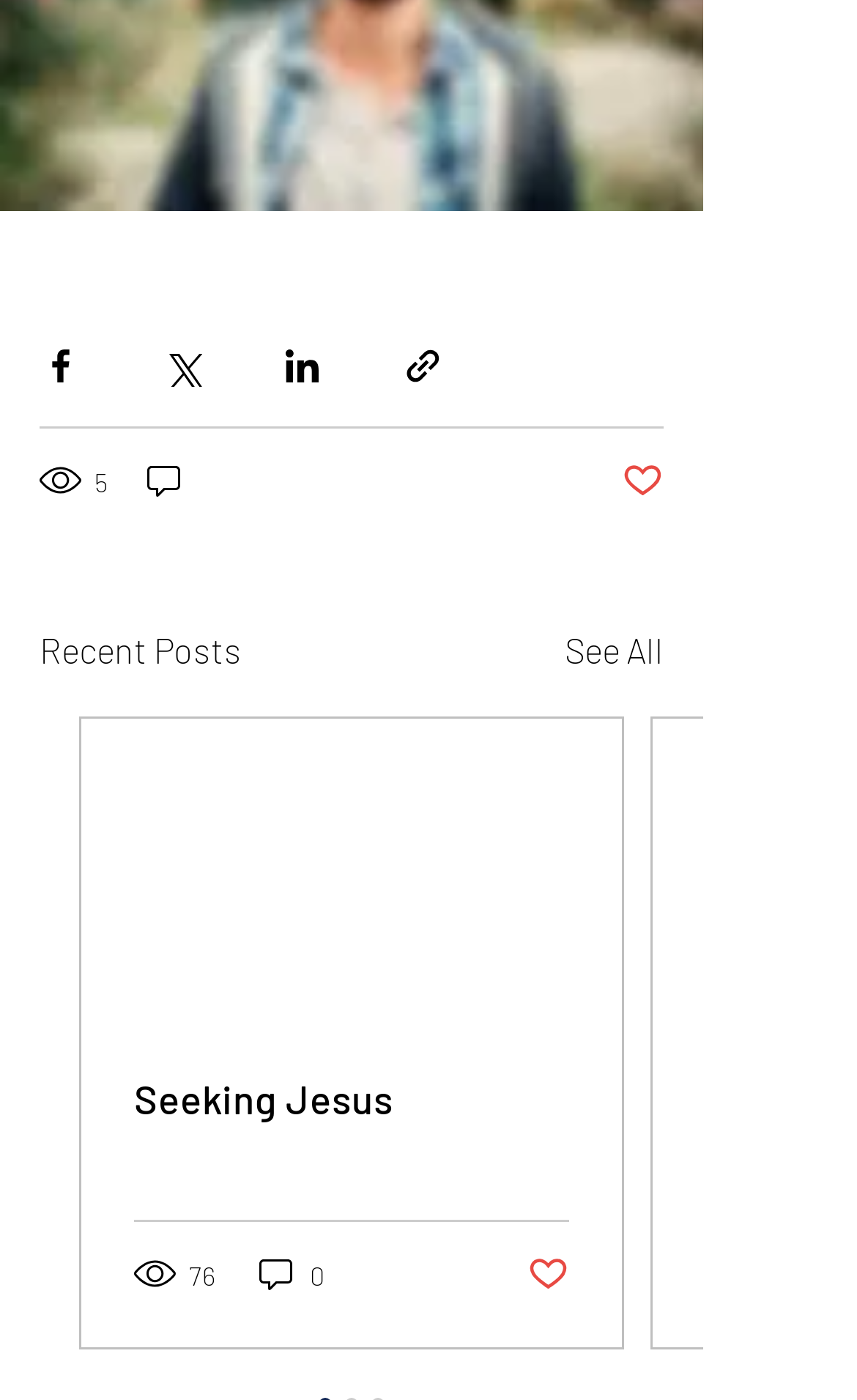Locate the coordinates of the bounding box for the clickable region that fulfills this instruction: "View recent posts".

[0.046, 0.445, 0.282, 0.483]